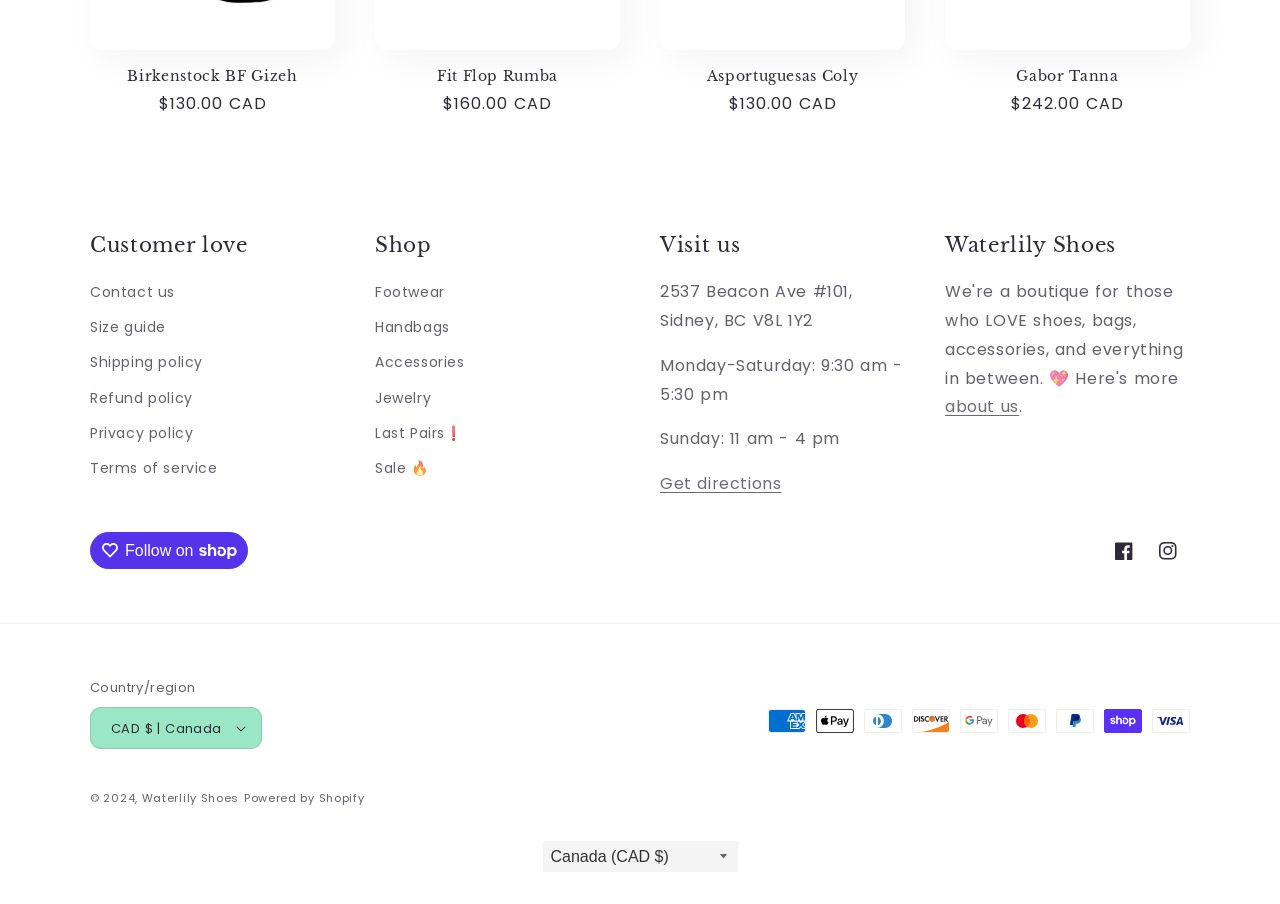Please answer the following question using a single word or phrase: 
What are the payment methods accepted?

Various credit cards and PayPal